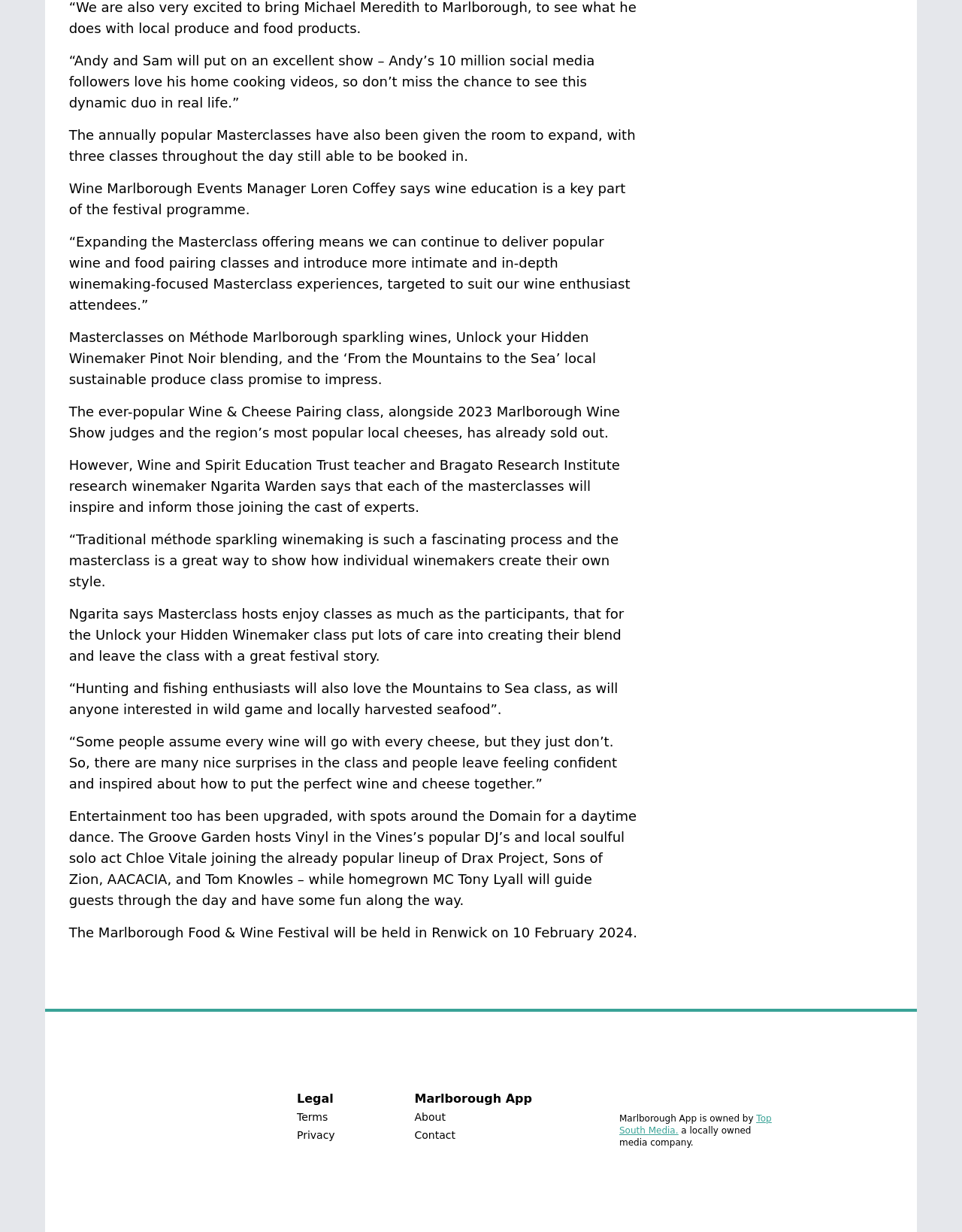Respond concisely with one word or phrase to the following query:
How many Masterclasses are mentioned in the article?

5